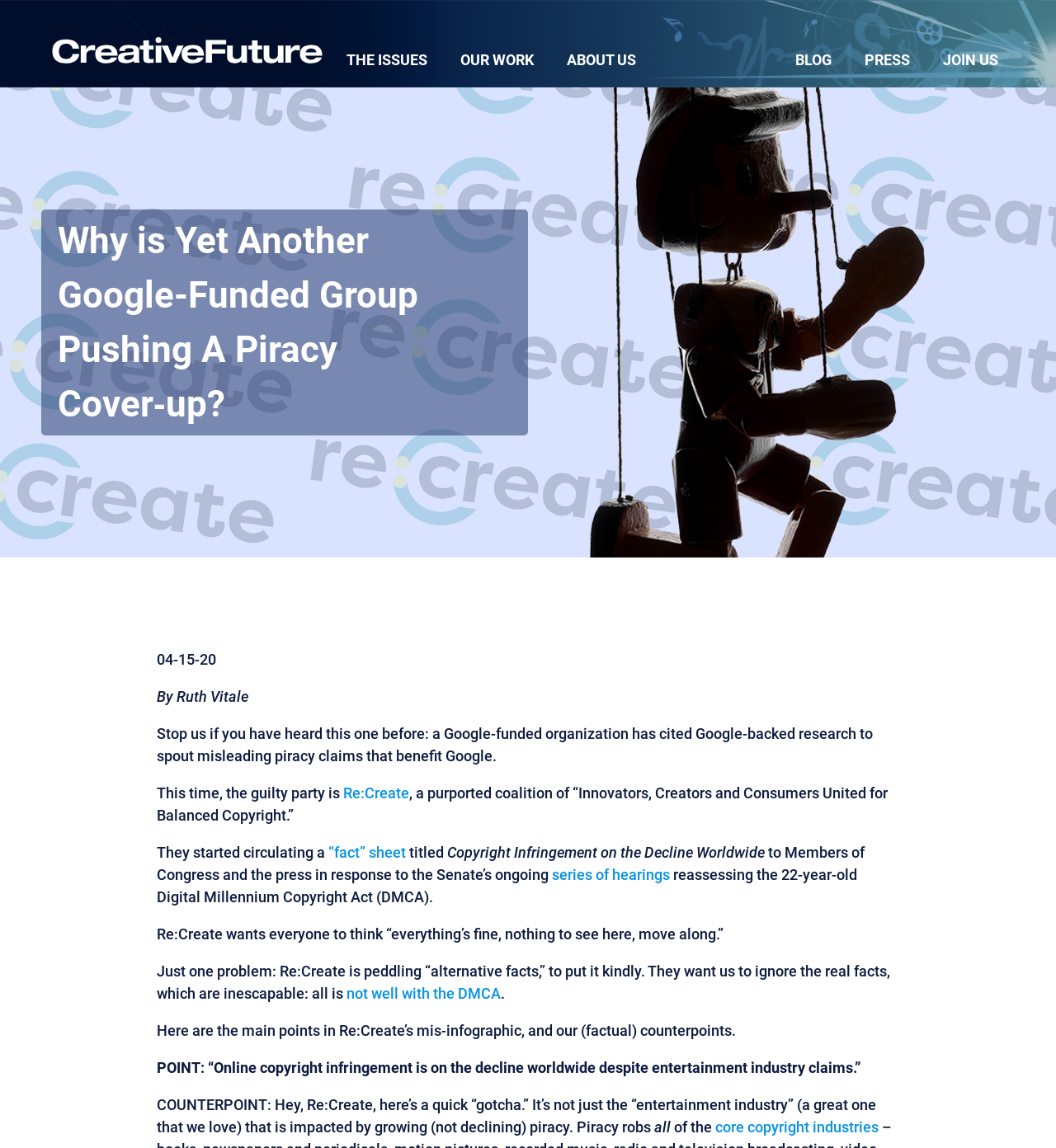Please identify the bounding box coordinates of the element's region that I should click in order to complete the following instruction: "Join us". The bounding box coordinates consist of four float numbers between 0 and 1, i.e., [left, top, right, bottom].

[0.877, 0.017, 0.961, 0.076]